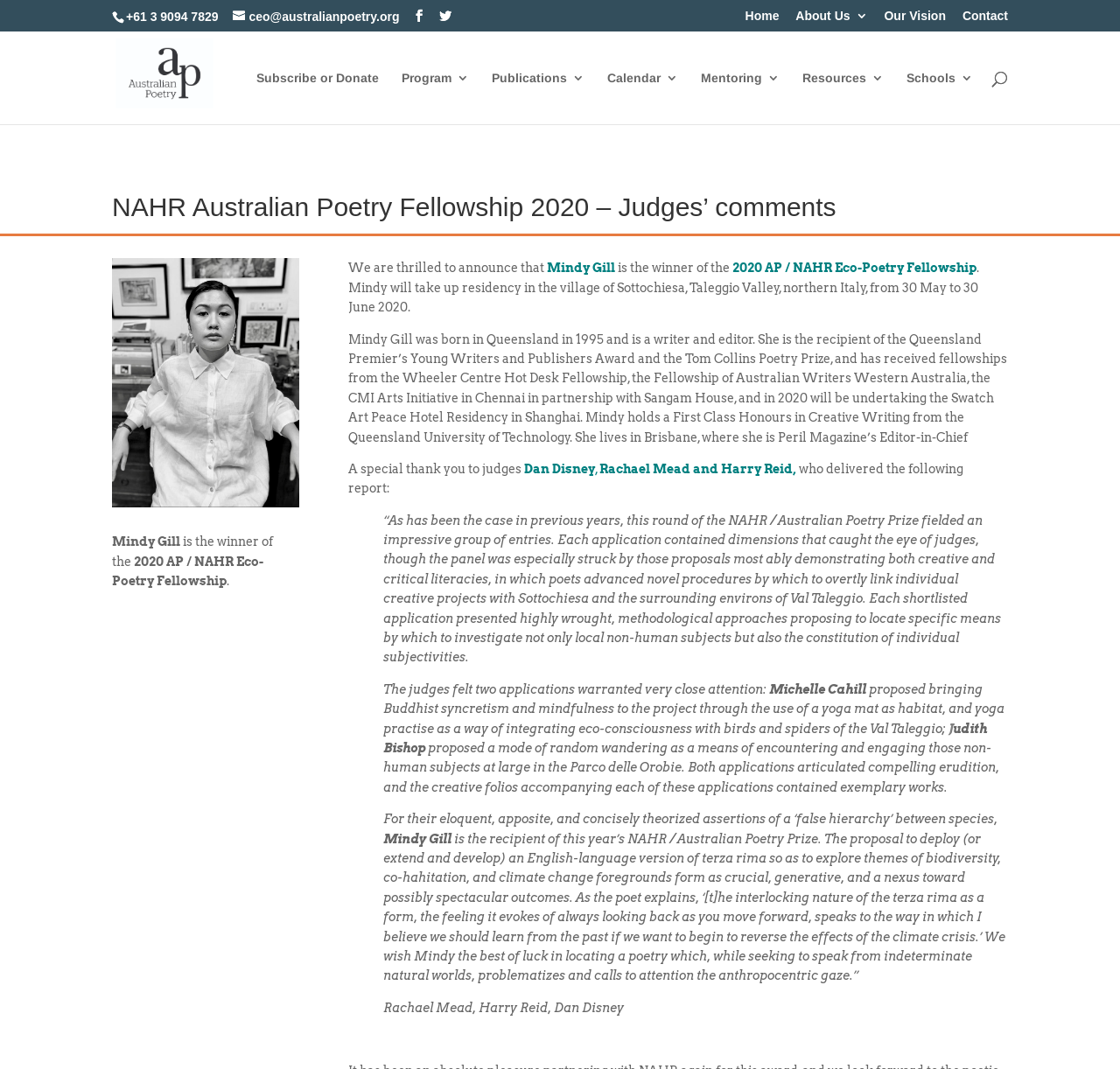Who is the winner of the 2020 AP / NAHR Eco-Poetry Fellowship?
Refer to the image and answer the question using a single word or phrase.

Mindy Gill